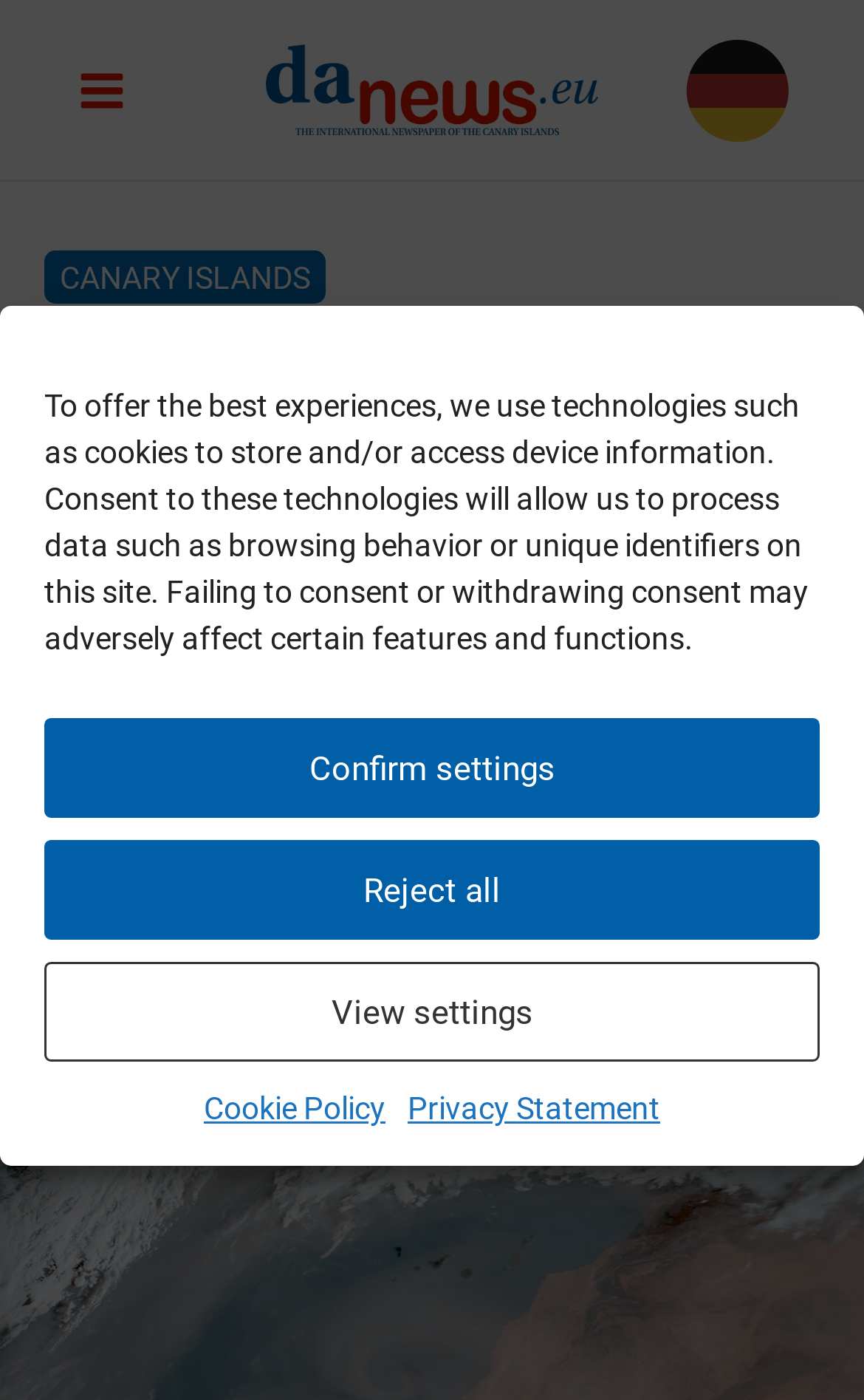Using the webpage screenshot and the element description Main Menu Menu, determine the bounding box coordinates. Specify the coordinates in the format (top-left x, top-left y, bottom-right x, bottom-right y) with values ranging from 0 to 1.

[0.051, 0.023, 0.216, 0.105]